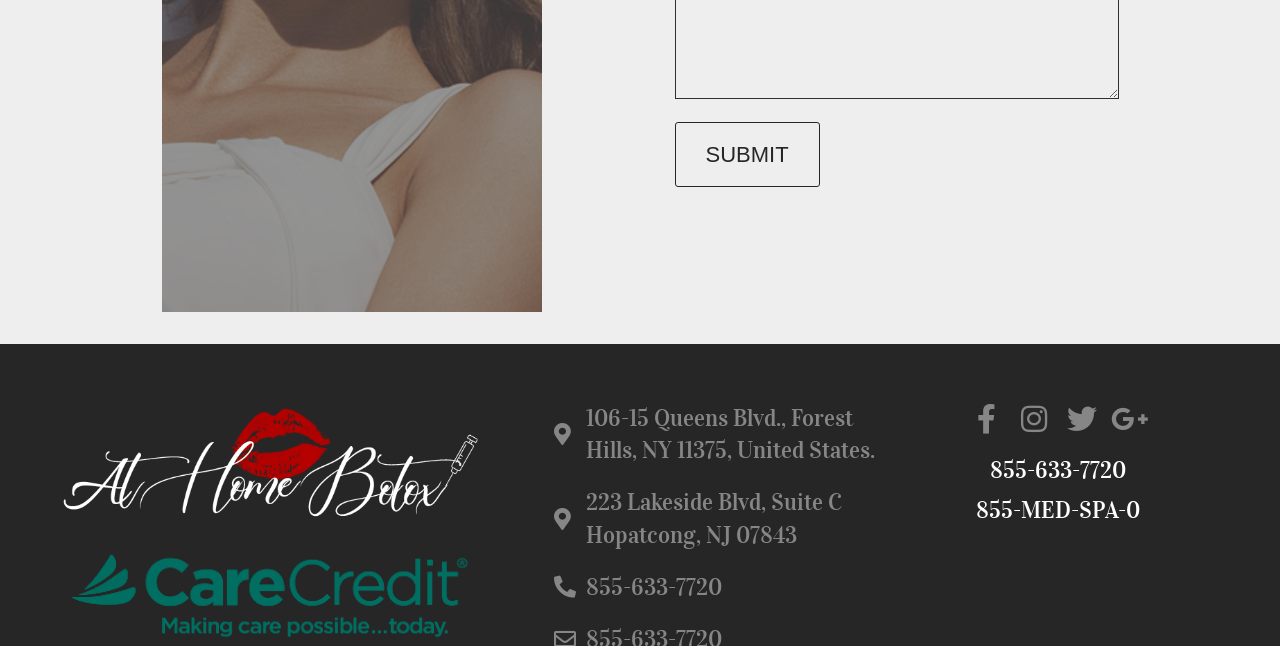Specify the bounding box coordinates of the element's region that should be clicked to achieve the following instruction: "Check the Twitter page". The bounding box coordinates consist of four float numbers between 0 and 1, in the format [left, top, right, bottom].

[0.834, 0.625, 0.857, 0.671]